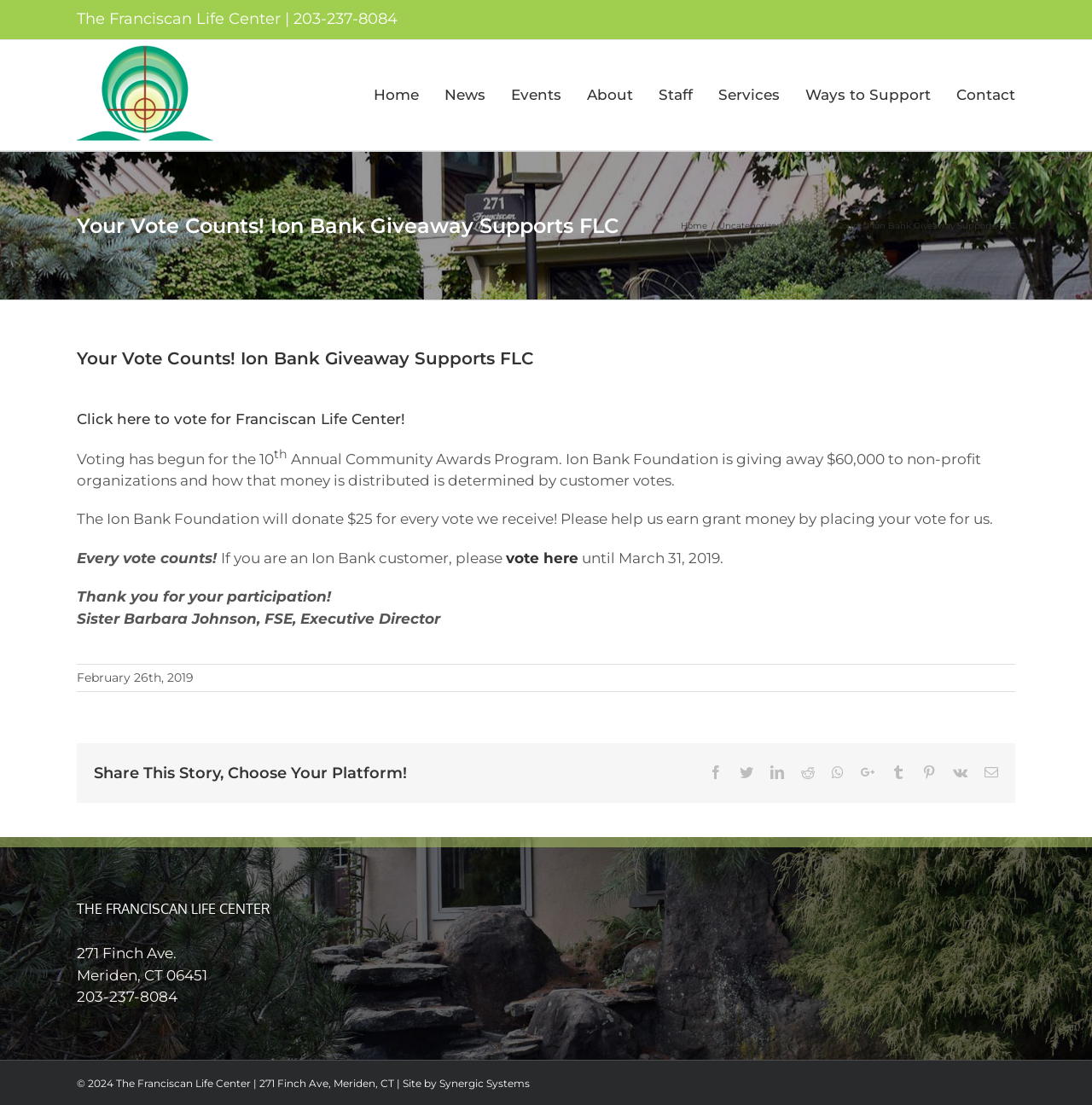Determine the bounding box coordinates of the UI element that matches the following description: "Mission, Vision & Values". The coordinates should be four float numbers between 0 and 1 in the format [left, top, right, bottom].

None